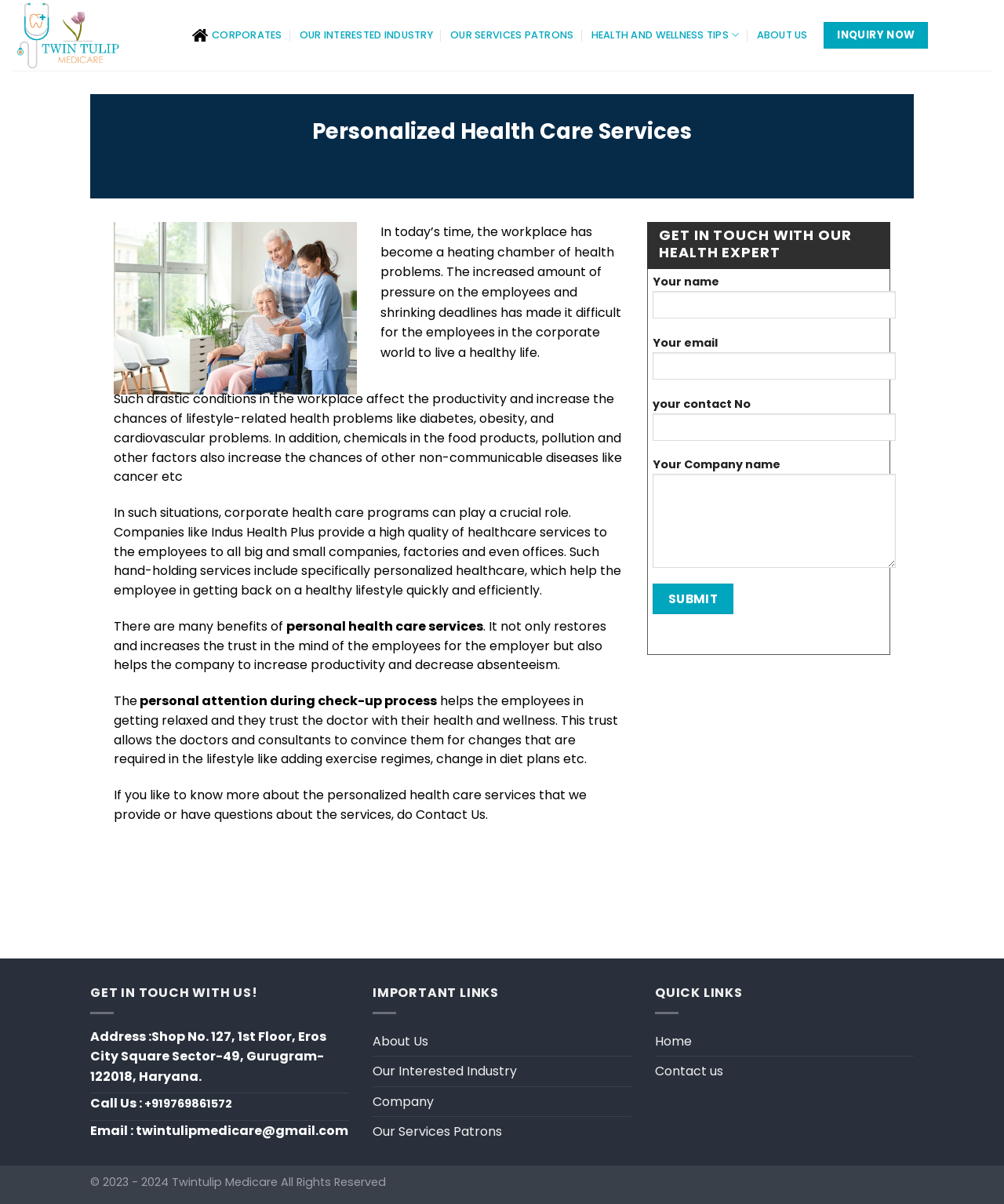Please give the bounding box coordinates of the area that should be clicked to fulfill the following instruction: "Create a new topic". The coordinates should be in the format of four float numbers from 0 to 1, i.e., [left, top, right, bottom].

None